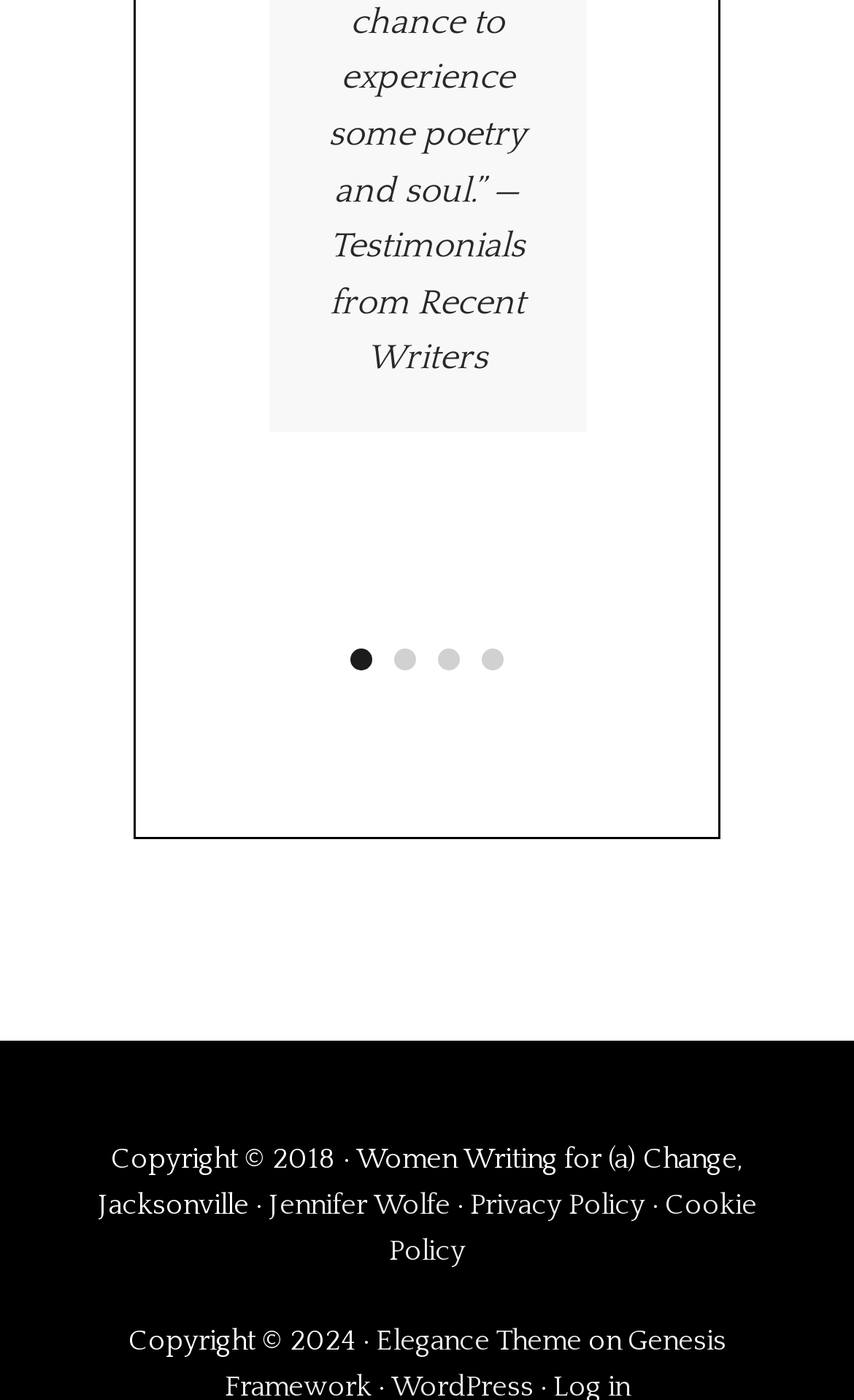Respond to the question below with a single word or phrase:
How many slide buttons are there?

4